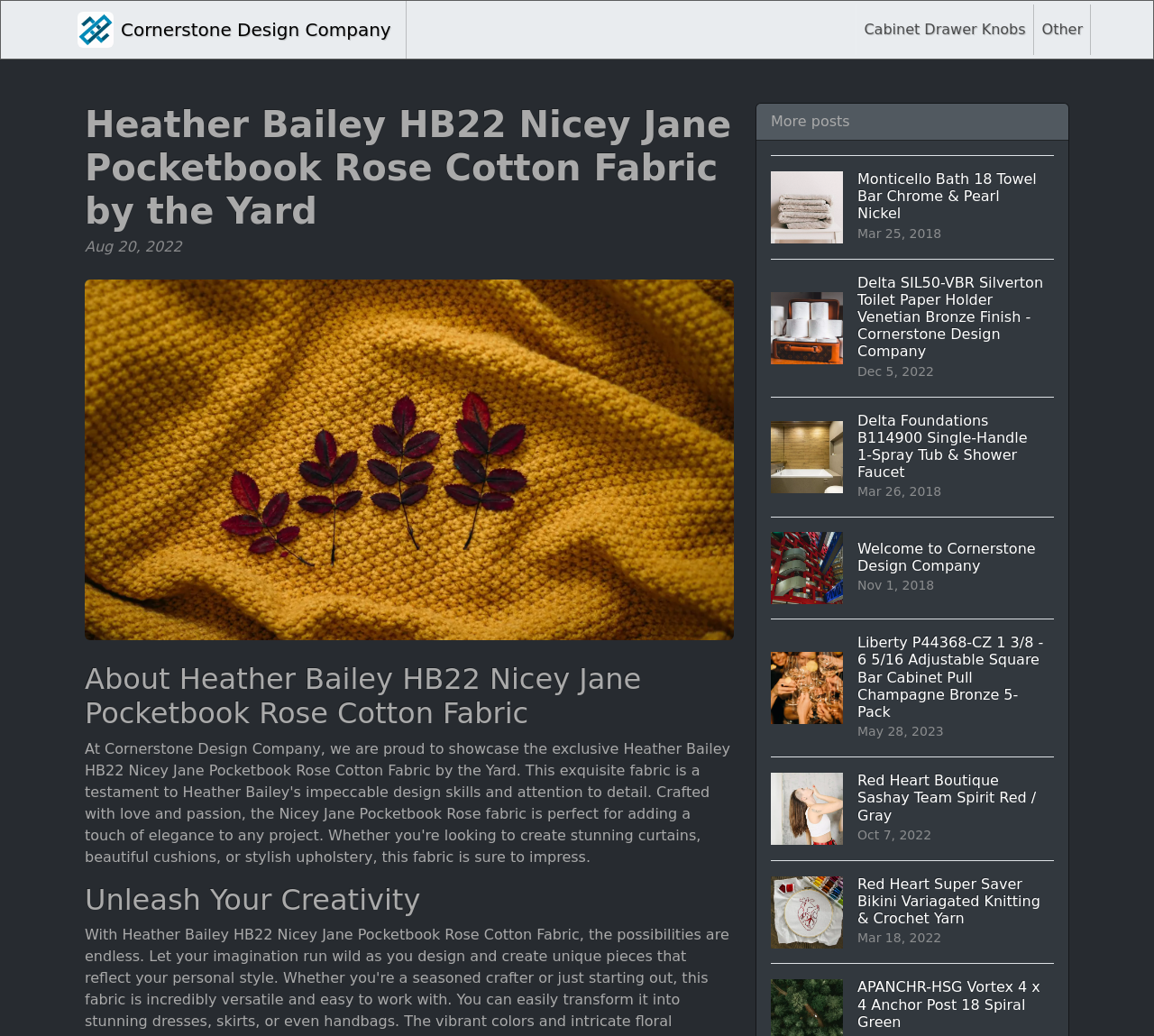What is the date of the post 'Monticello Bath 18 Towel Bar Chrome & Pearl Nickel'?
Using the image as a reference, answer with just one word or a short phrase.

Mar 25, 2018